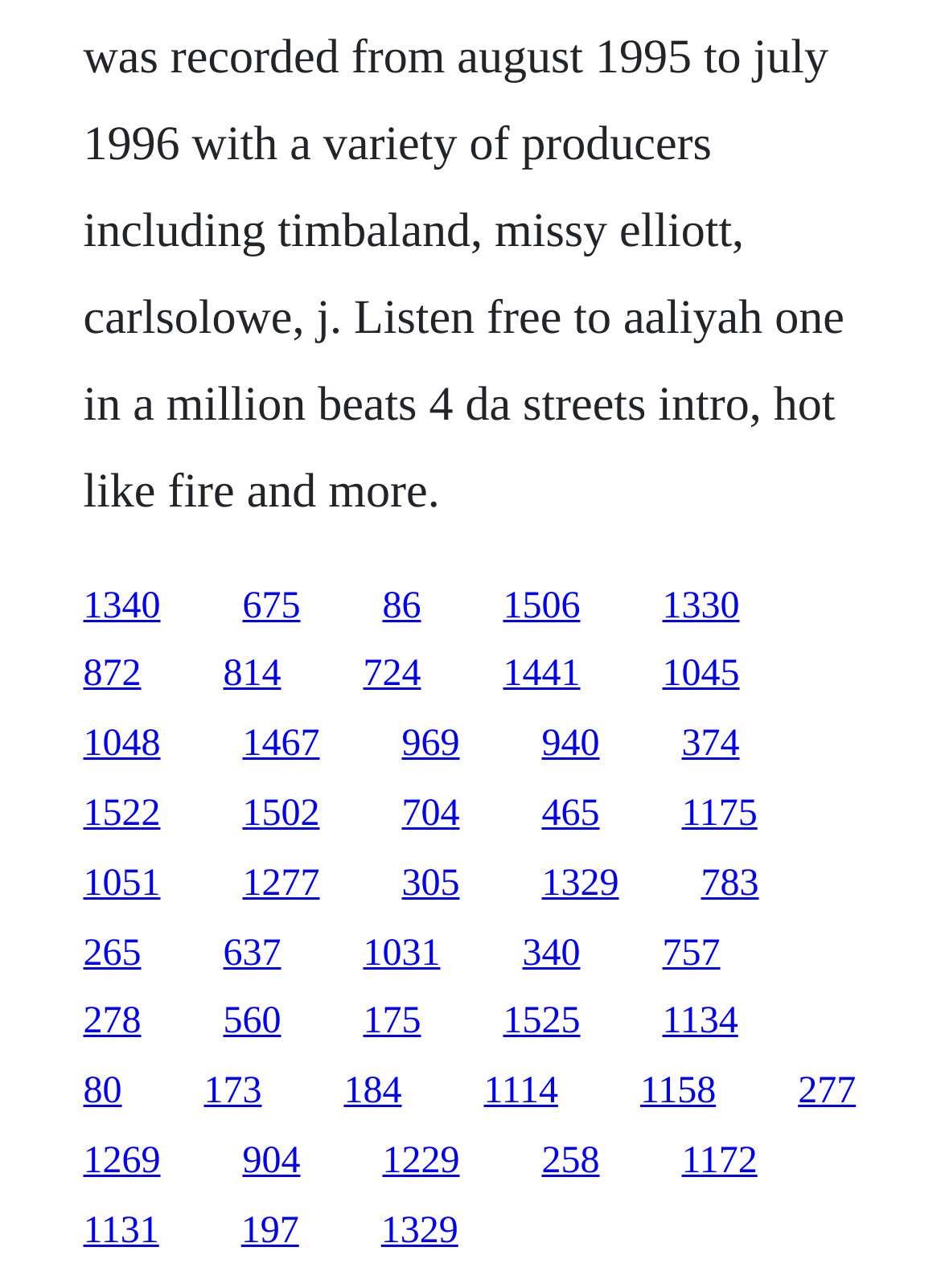Please find the bounding box coordinates of the element that you should click to achieve the following instruction: "follow the link 1330". The coordinates should be presented as four float numbers between 0 and 1: [left, top, right, bottom].

[0.704, 0.454, 0.786, 0.486]